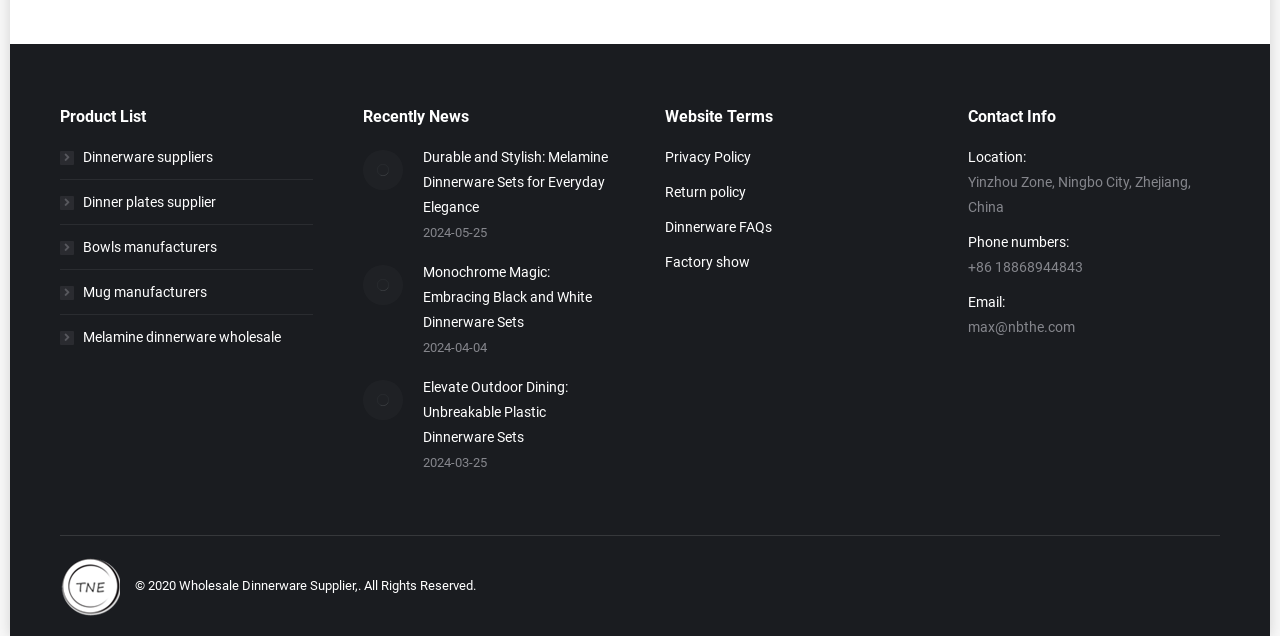Find the bounding box coordinates for the area you need to click to carry out the instruction: "Click on 'Dinnerware suppliers'". The coordinates should be four float numbers between 0 and 1, indicated as [left, top, right, bottom].

[0.047, 0.227, 0.166, 0.267]